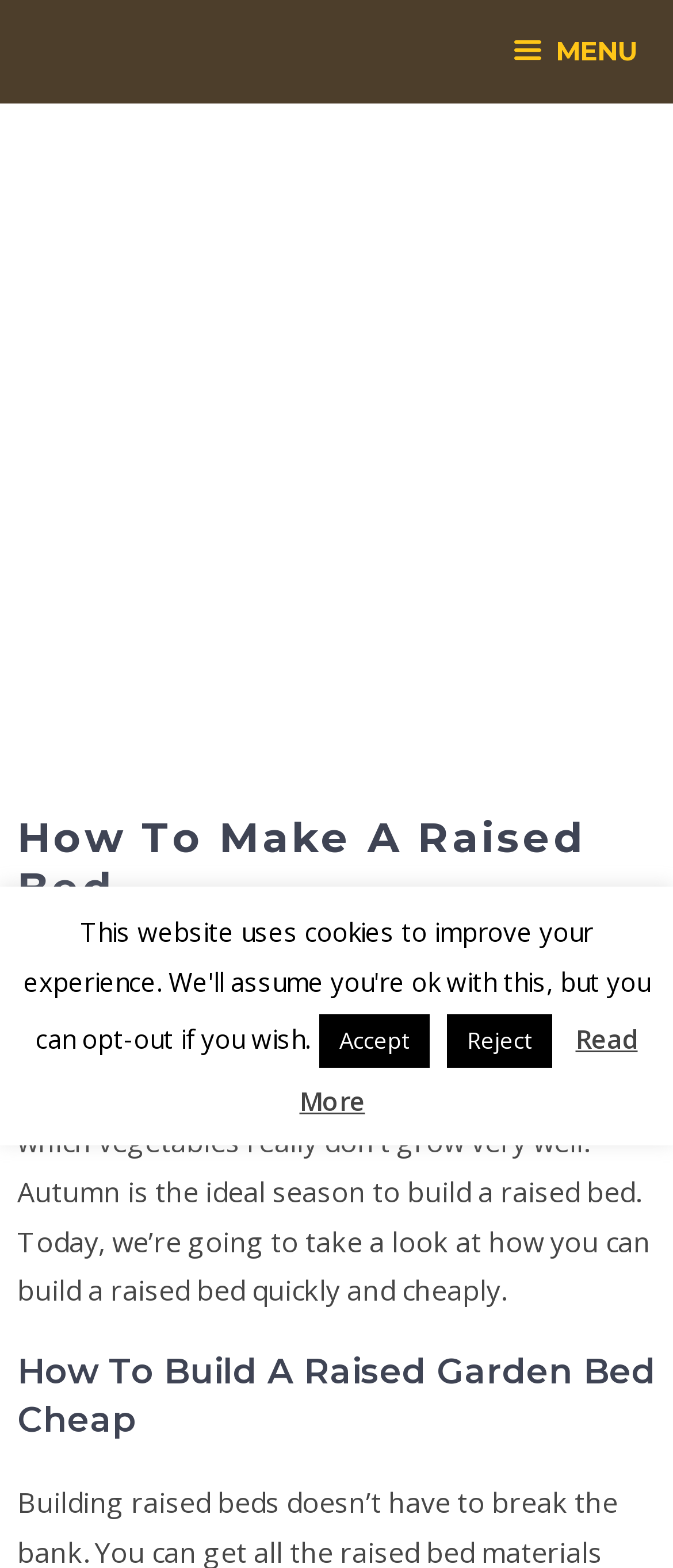What type of soil is mentioned in the webpage?
Answer the question in as much detail as possible.

The webpage mentions that the author has very poor sandy soil in one of their allotment gardens, which dries out quickly and in which vegetables don't grow very well.